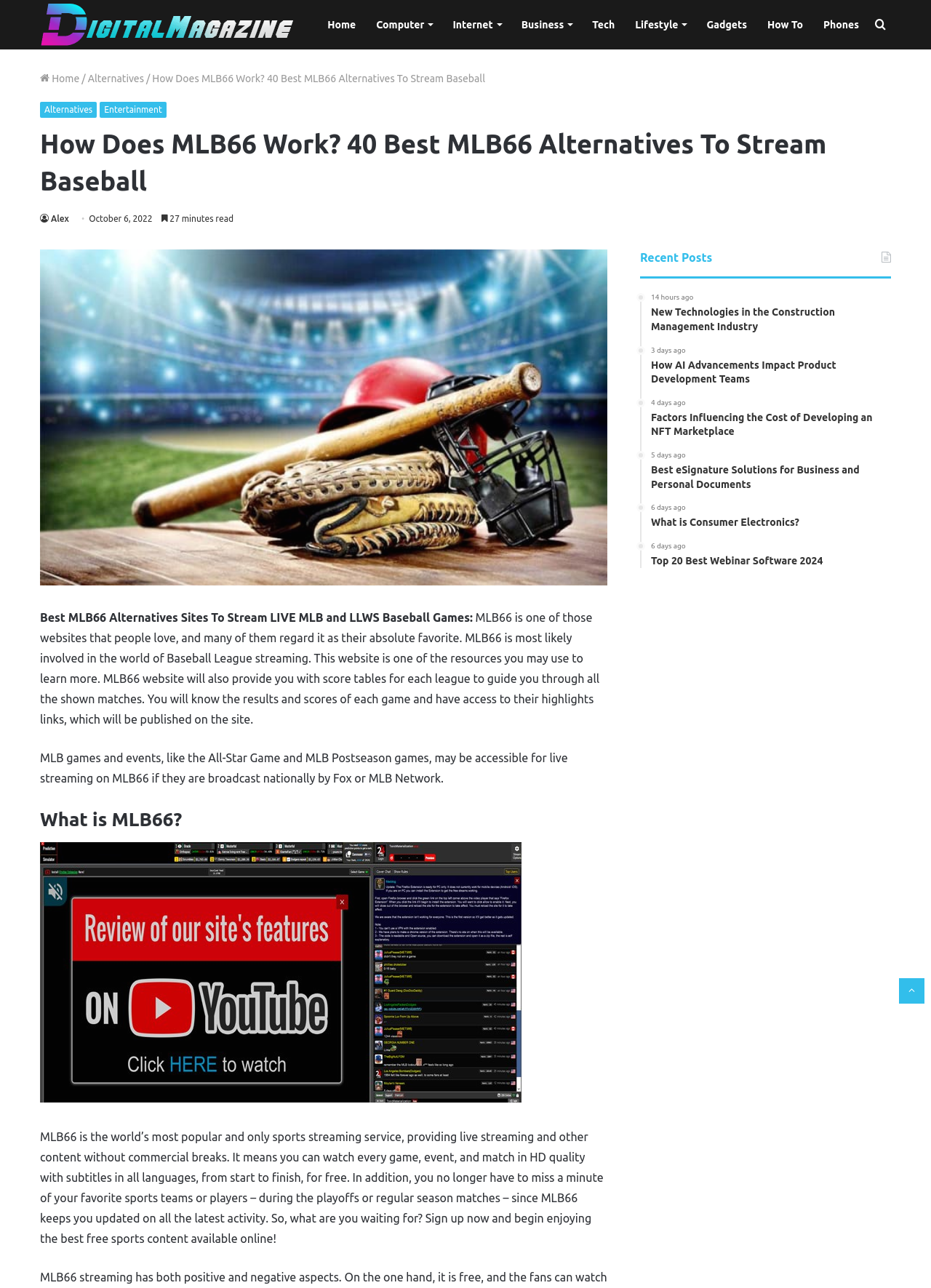Locate the bounding box coordinates of the element I should click to achieve the following instruction: "Click on the 'Digital Magazine' link".

[0.043, 0.003, 0.316, 0.036]